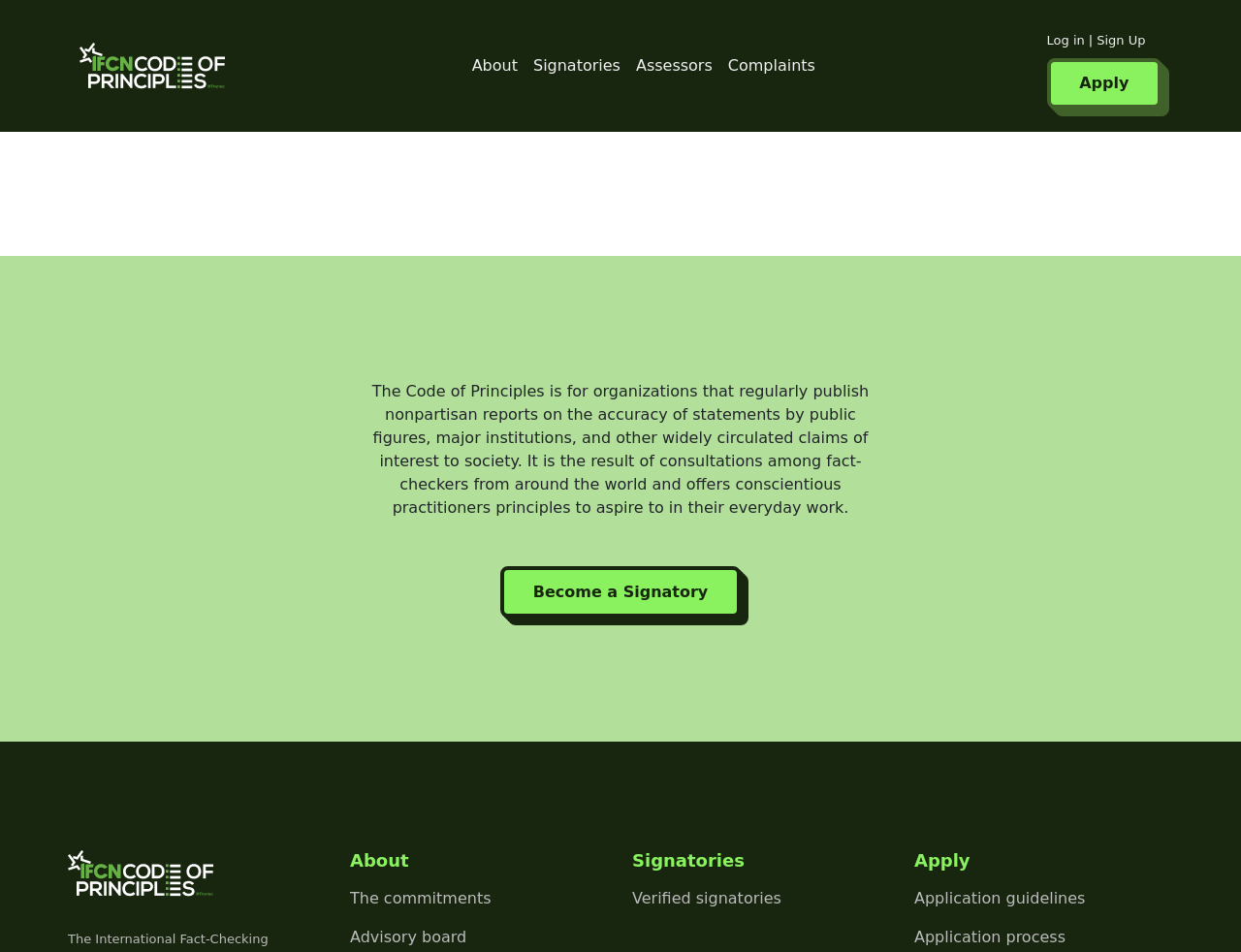Extract the bounding box coordinates for the UI element described as: "Assessors".

[0.506, 0.049, 0.58, 0.09]